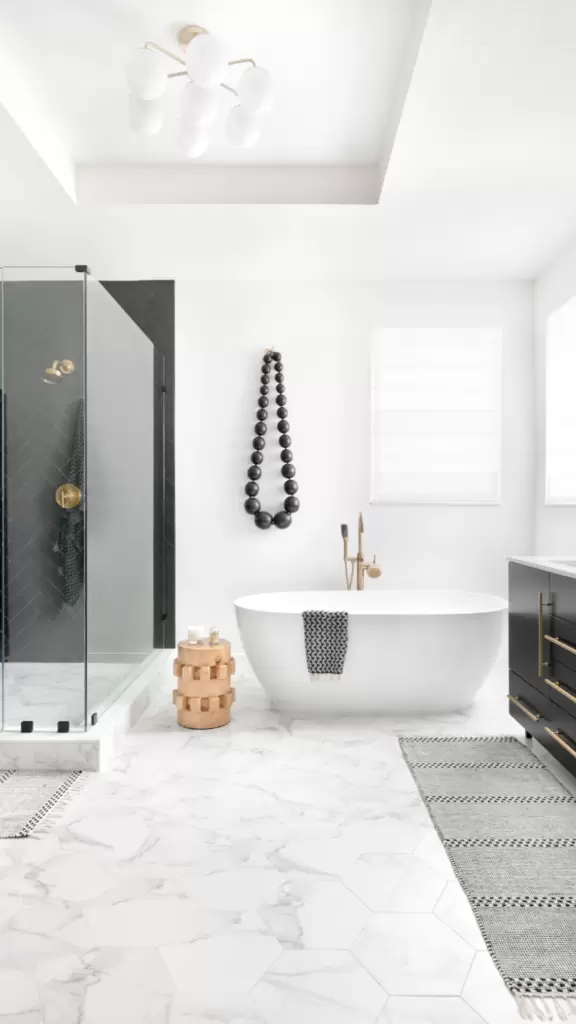What is the shape of the ceiling fixture's shades?
Based on the image, please offer an in-depth response to the question.

The caption describes the lighting in the bathroom, highlighting a minimalist ceiling fixture with spherical shades that illuminate the space, creating a modern and elegant ambiance.